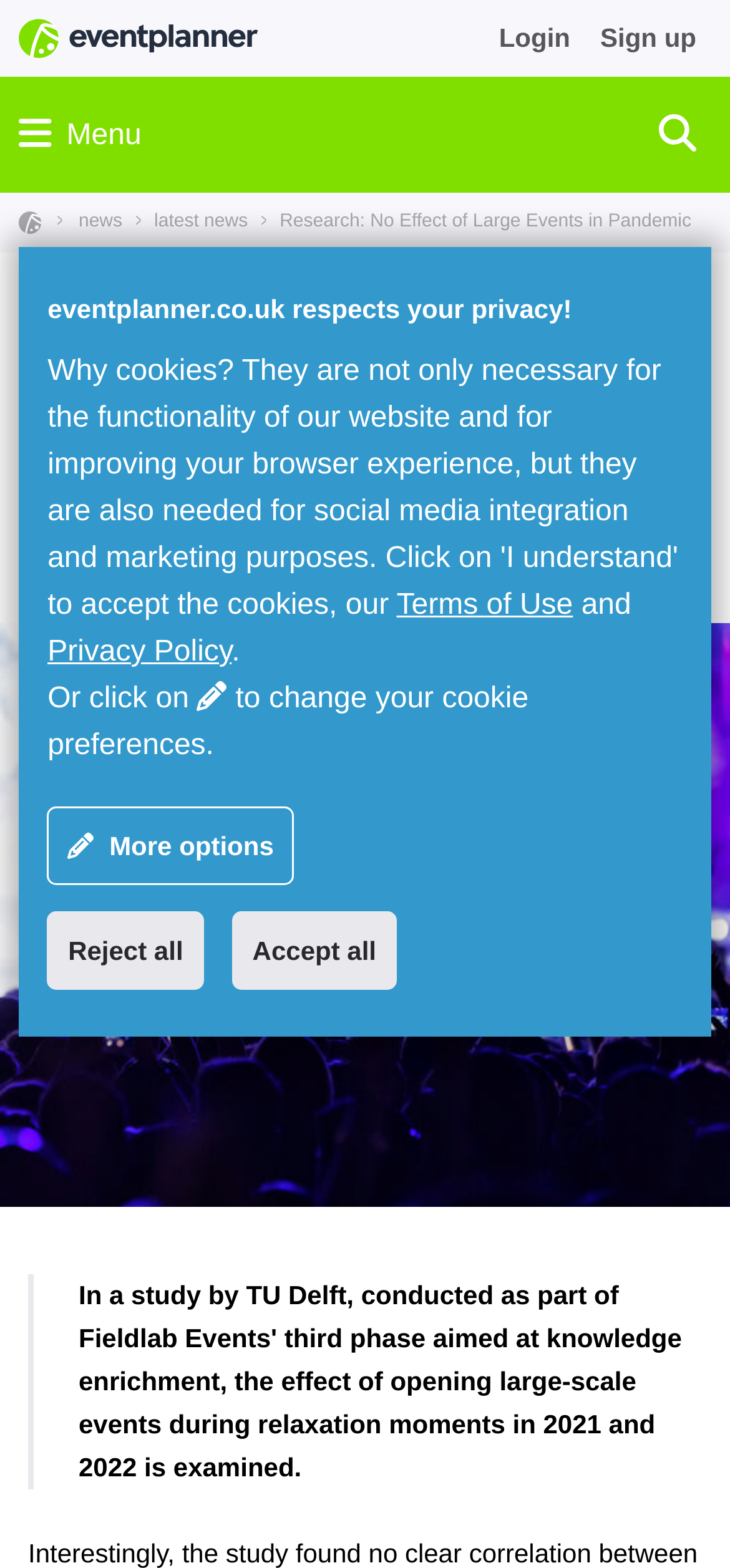Specify the bounding box coordinates of the area that needs to be clicked to achieve the following instruction: "Click the eventplanner.net logo".

[0.026, 0.012, 0.354, 0.037]